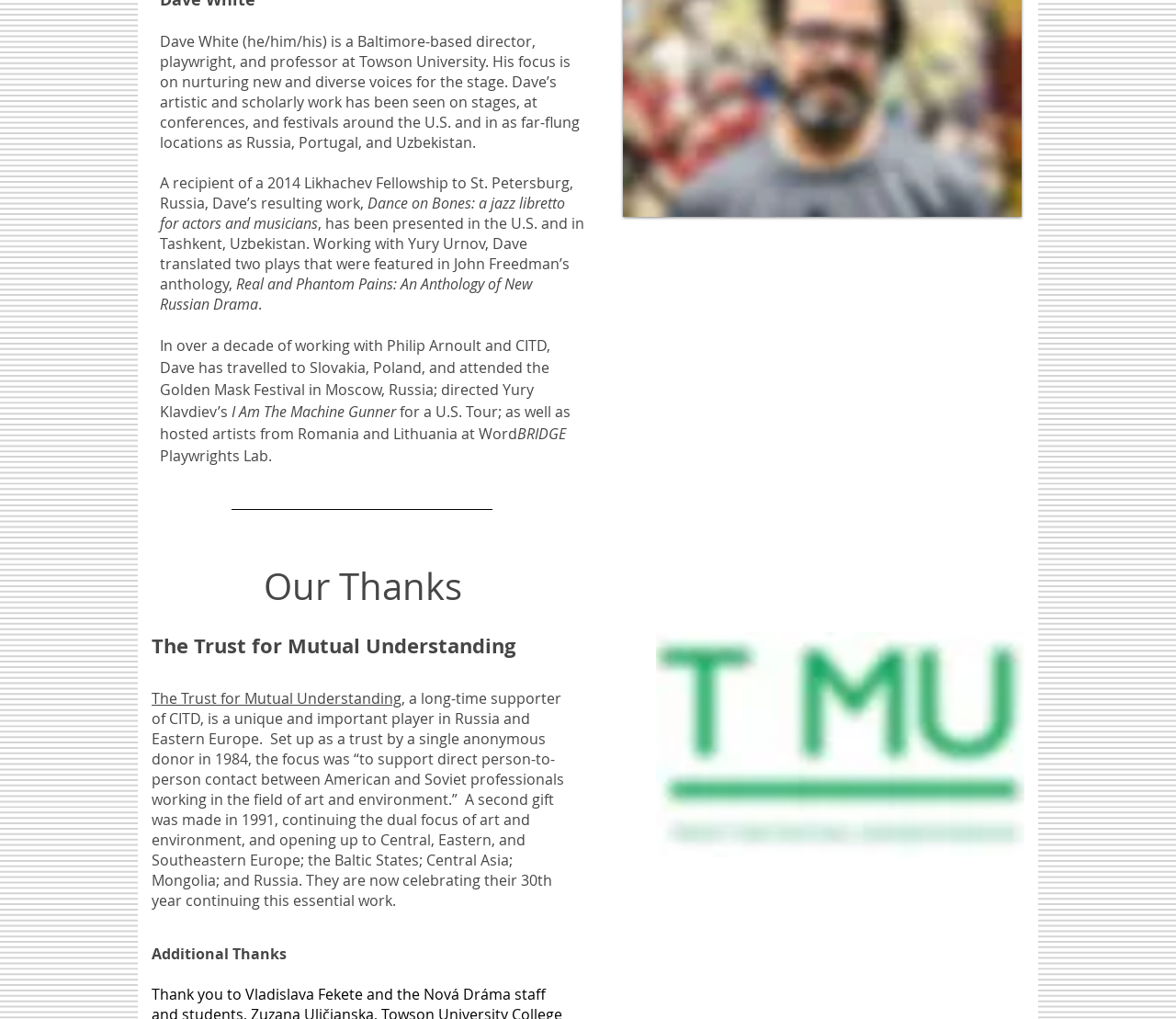Please respond to the question with a concise word or phrase:
What is the name of the trust mentioned?

The Trust for Mutual Understanding